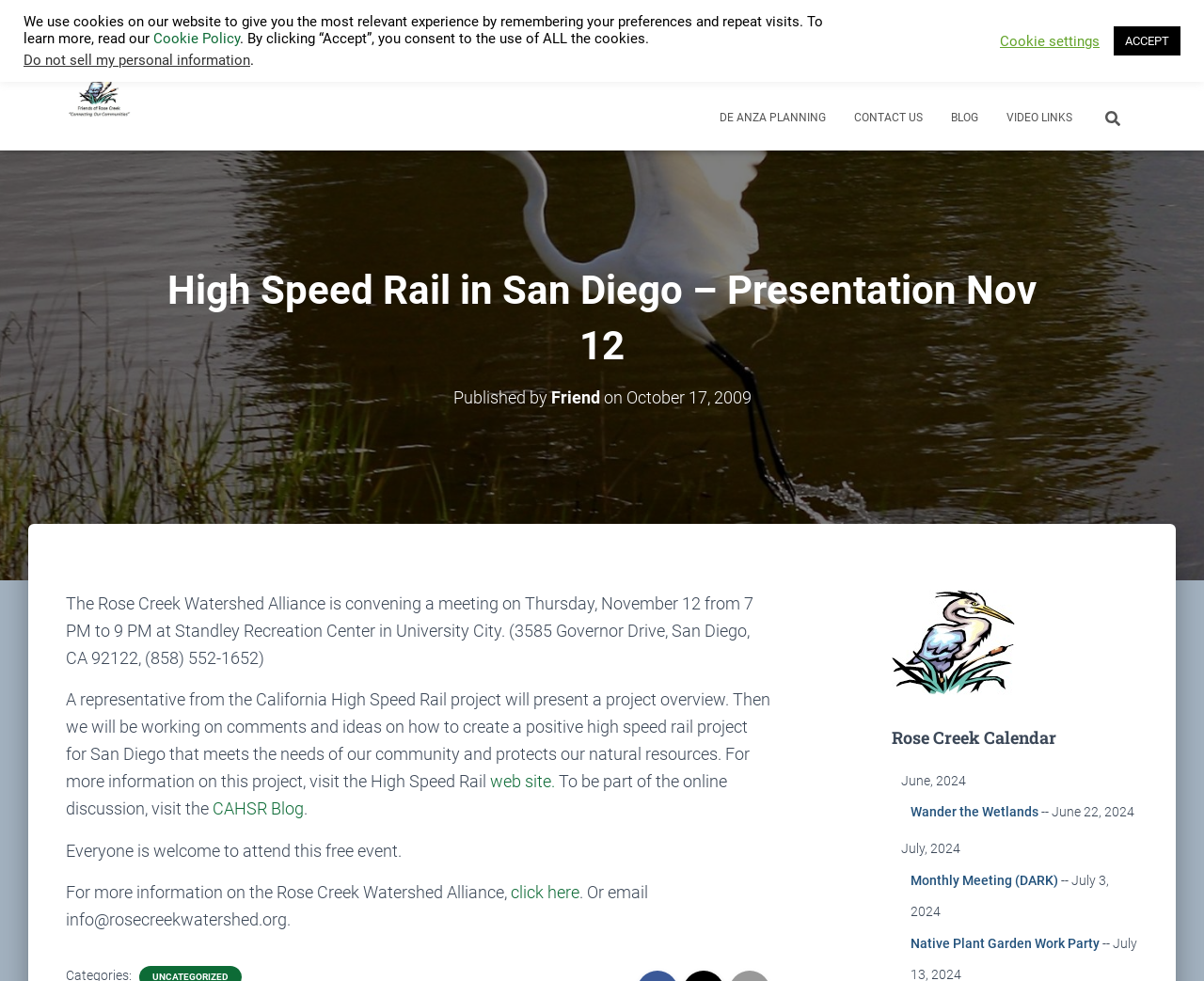Determine the bounding box coordinates for the clickable element required to fulfill the instruction: "Go to HOME page". Provide the coordinates as four float numbers between 0 and 1, i.e., [left, top, right, bottom].

[0.307, 0.048, 0.357, 0.096]